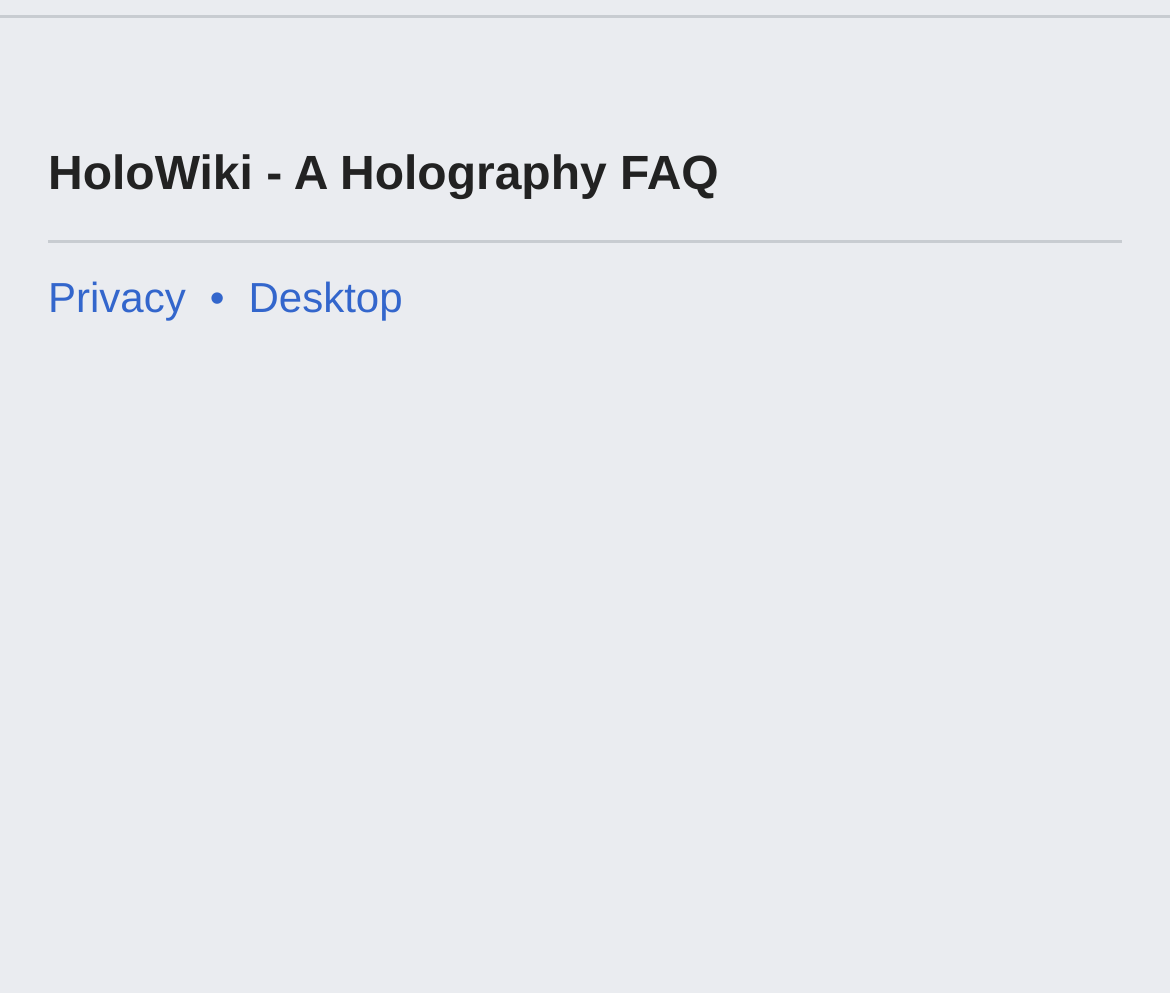Identify the bounding box for the UI element described as: "Privacy". Ensure the coordinates are four float numbers between 0 and 1, formatted as [left, top, right, bottom].

[0.041, 0.275, 0.159, 0.324]